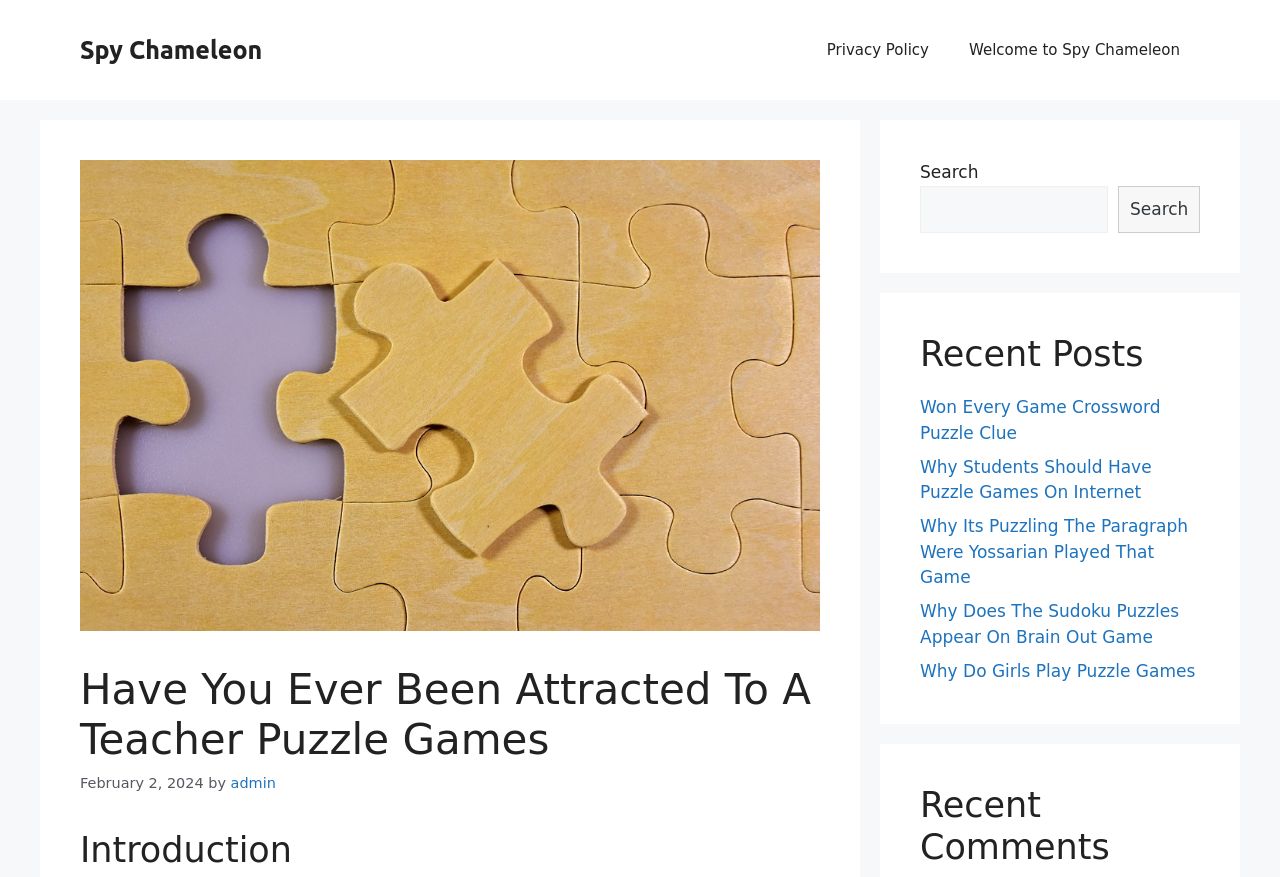What is the text of the first link in the navigation? Look at the image and give a one-word or short phrase answer.

Privacy Policy